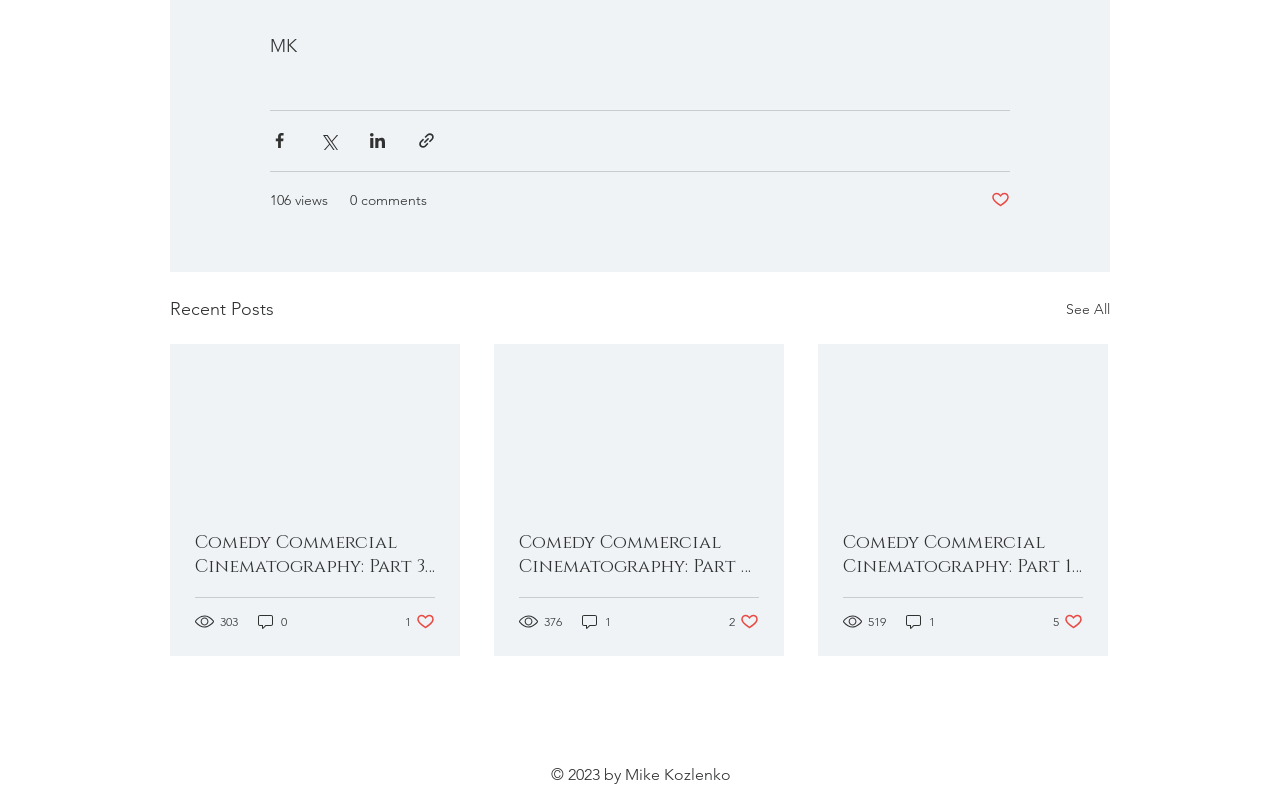Identify the bounding box for the UI element specified in this description: "0 comments". The coordinates must be four float numbers between 0 and 1, formatted as [left, top, right, bottom].

[0.273, 0.234, 0.334, 0.26]